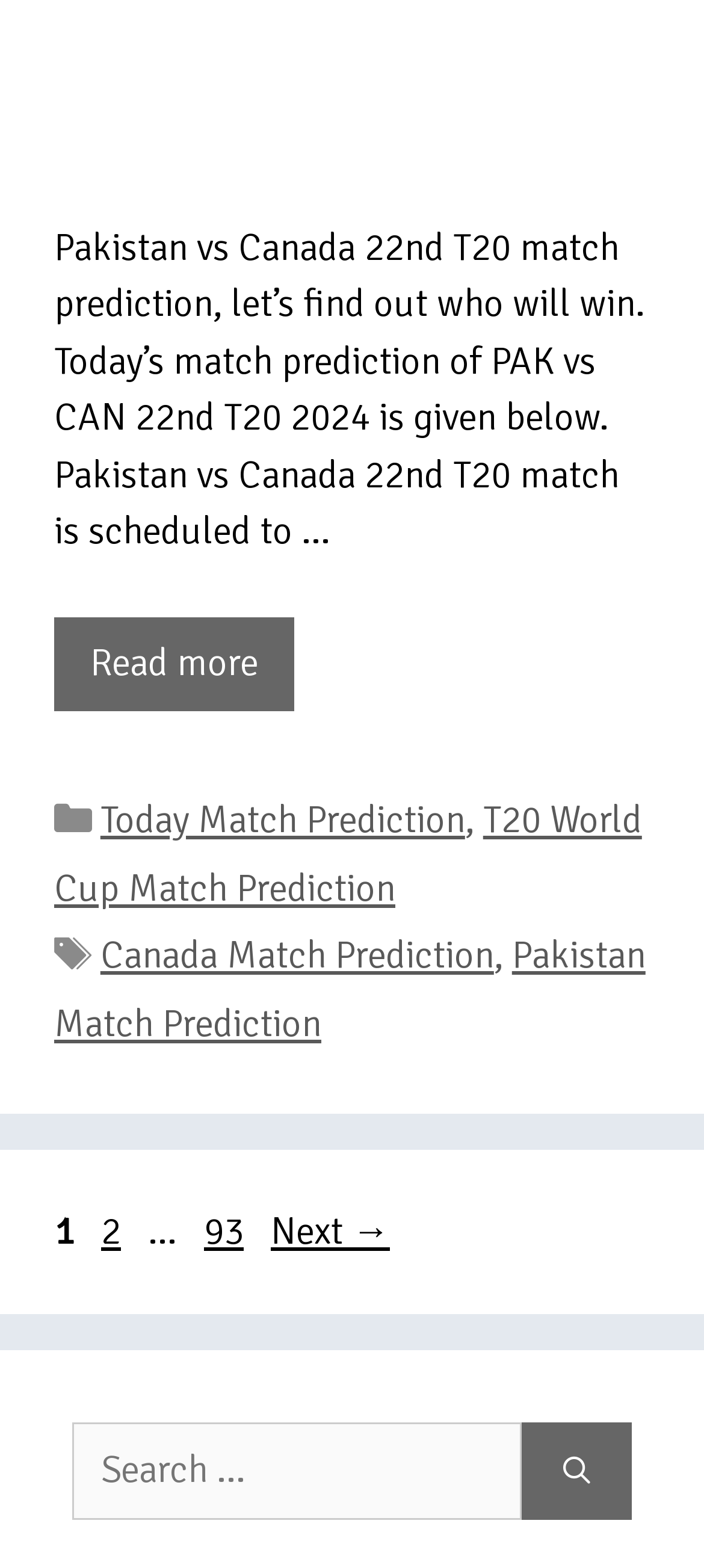Answer the question with a brief word or phrase:
What type of match prediction is provided on the website?

T20 World Cup Match Prediction